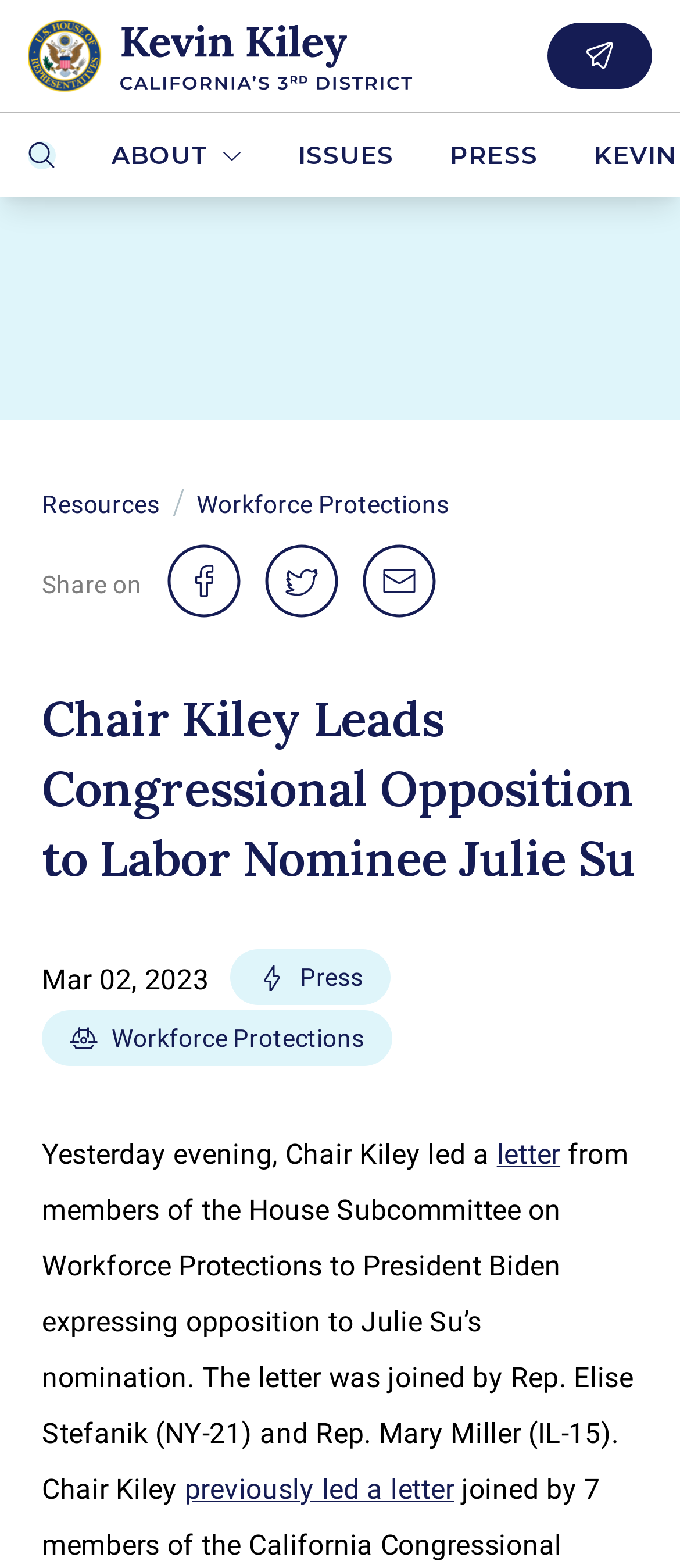Please find and report the bounding box coordinates of the element to click in order to perform the following action: "go to home page". The coordinates should be expressed as four float numbers between 0 and 1, in the format [left, top, right, bottom].

[0.041, 0.009, 0.764, 0.062]